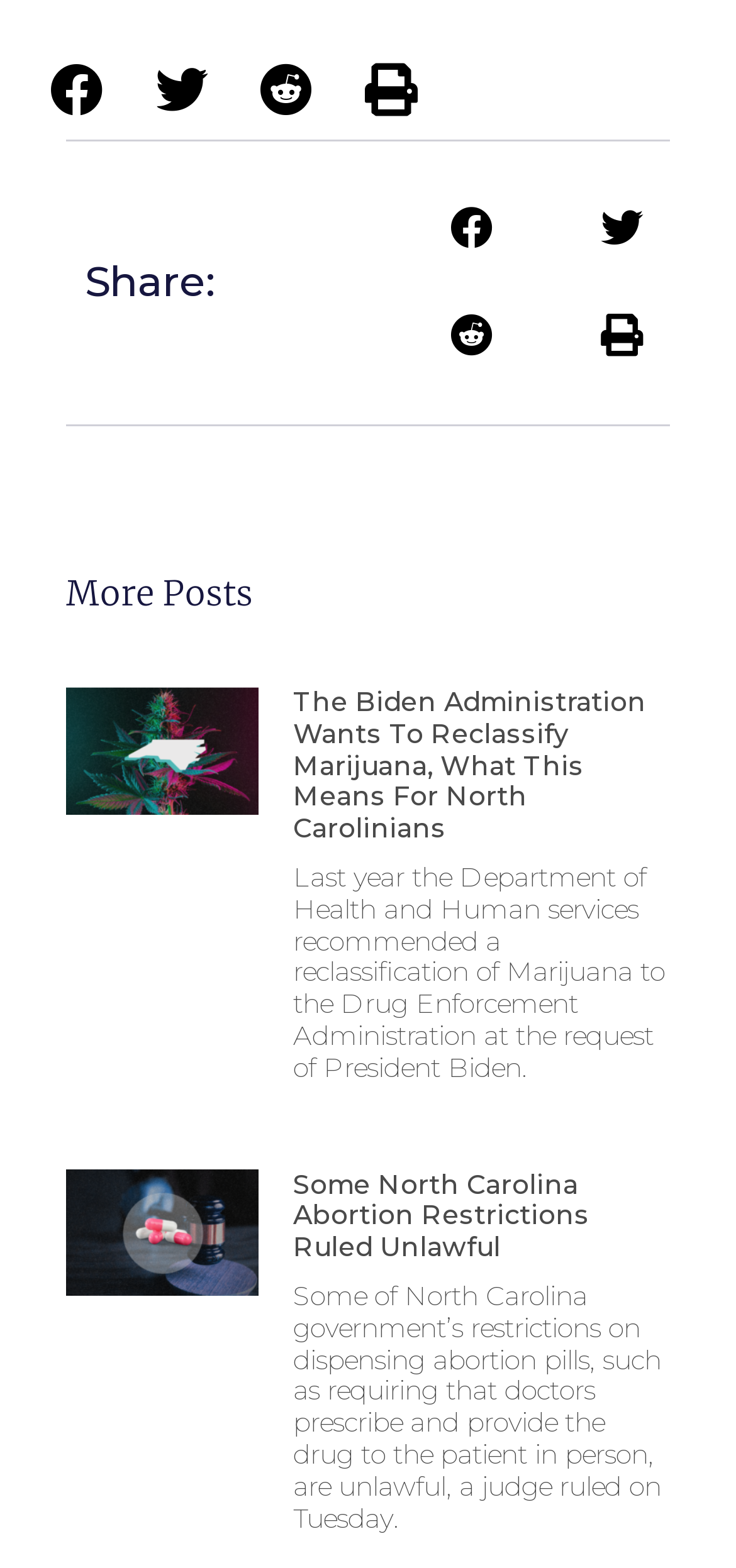Find the bounding box coordinates of the clickable element required to execute the following instruction: "Share on reddit". Provide the coordinates as four float numbers between 0 and 1, i.e., [left, top, right, bottom].

[0.349, 0.038, 0.429, 0.077]